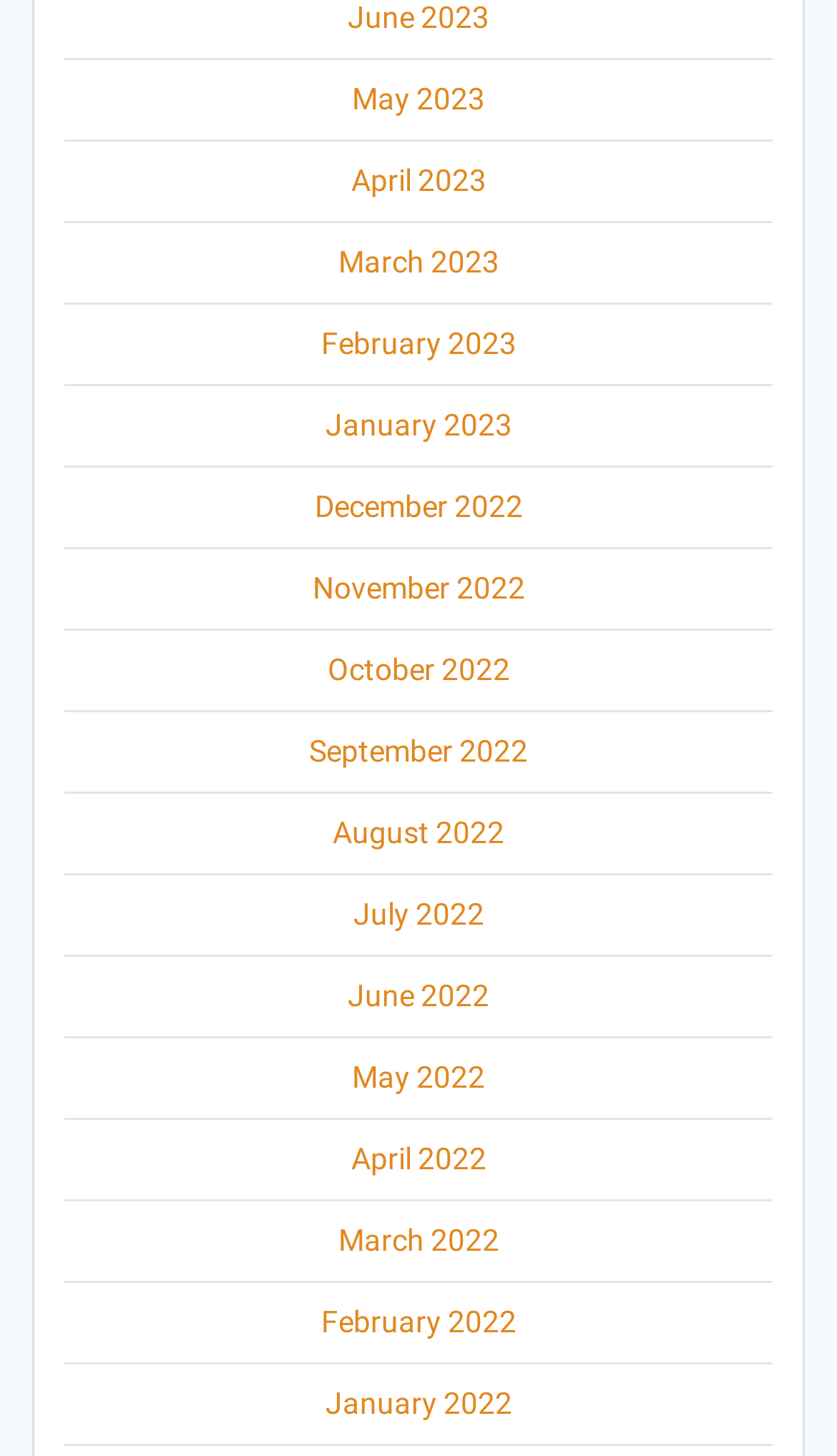Please provide a detailed answer to the question below based on the screenshot: 
How many months are listed in total?

I counted the number of links in the list, and there are 17 links, each representing a month from June 2023 to January 2022.